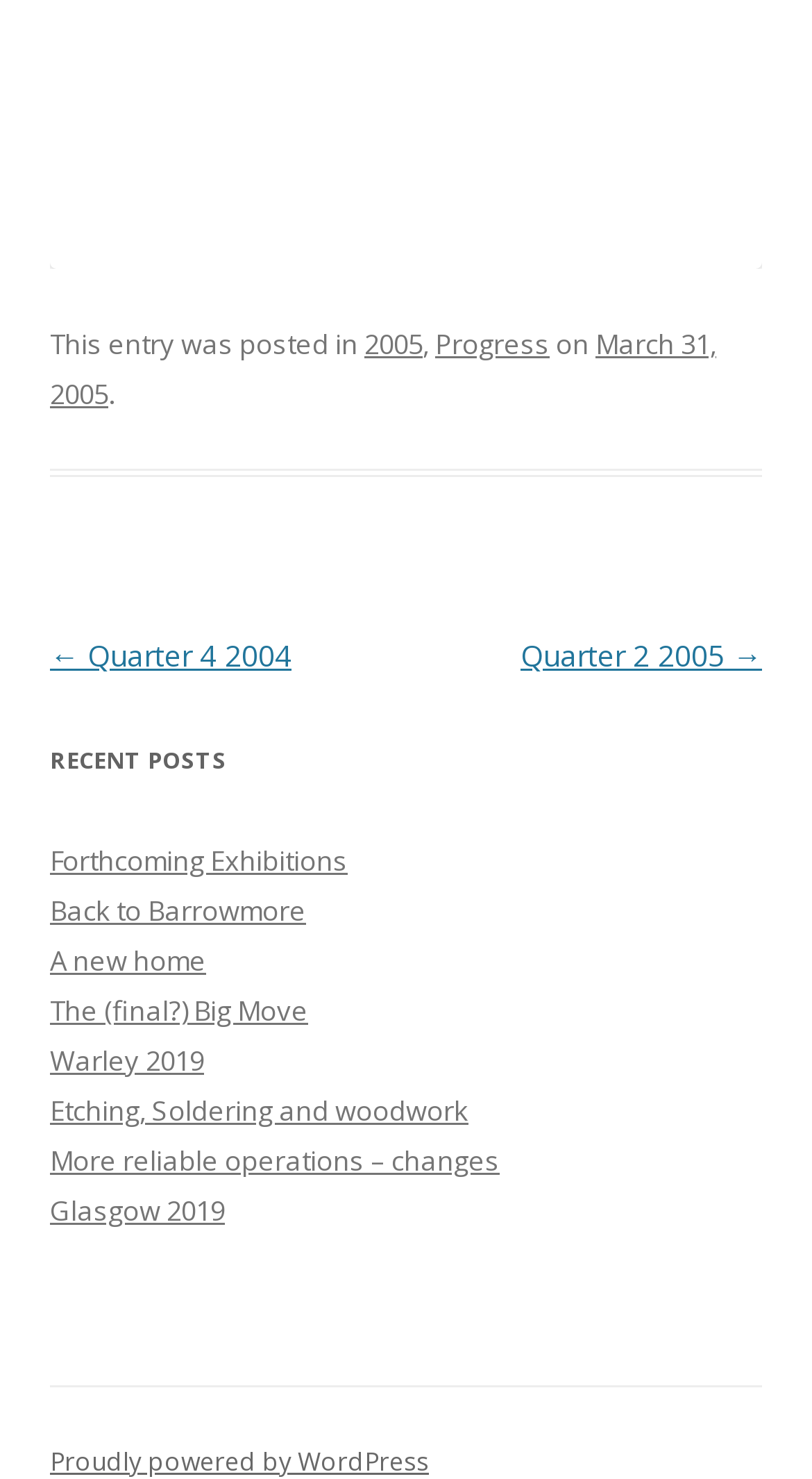Identify the bounding box for the UI element that is described as follows: "2005".

[0.449, 0.22, 0.521, 0.245]